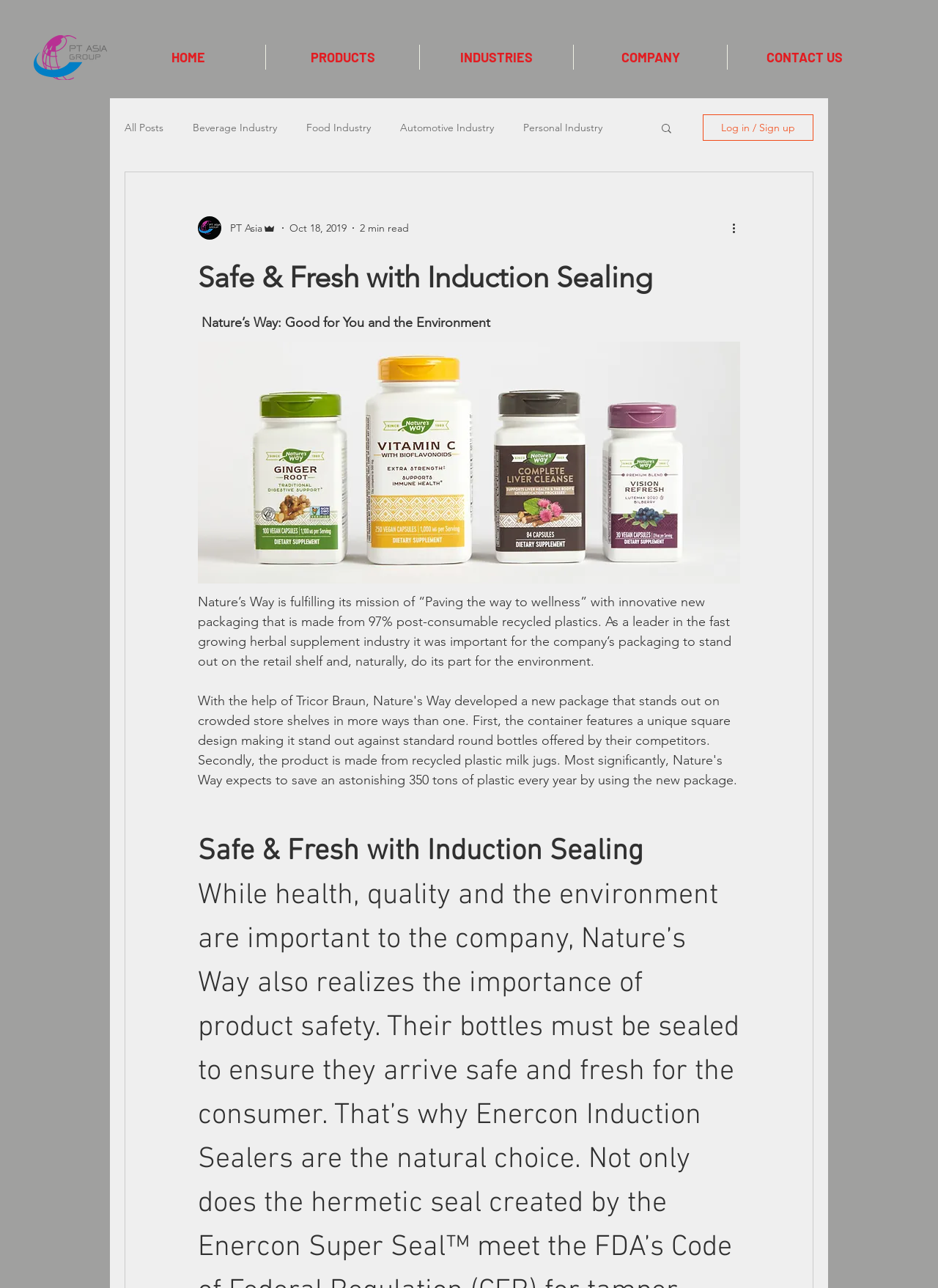Locate the bounding box coordinates of the area where you should click to accomplish the instruction: "Click the More actions button".

[0.778, 0.17, 0.797, 0.184]